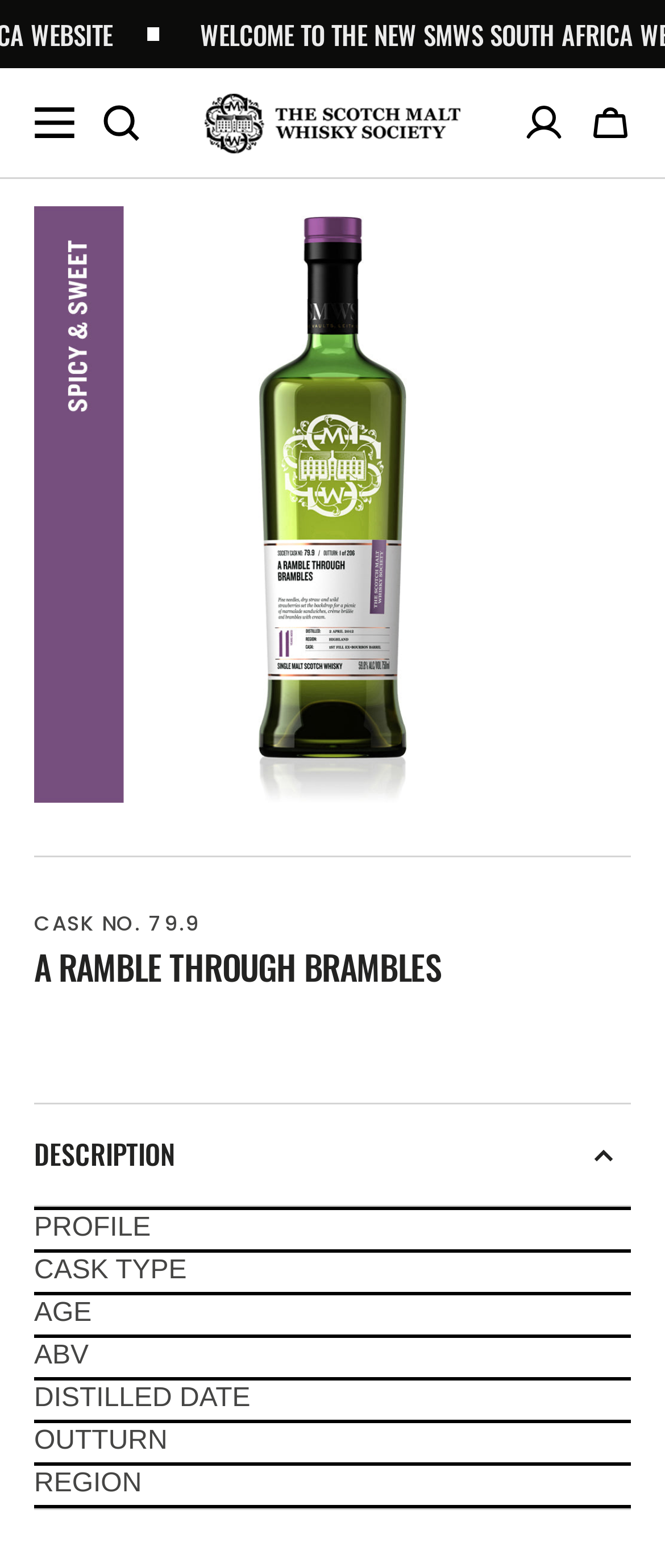Kindly determine the bounding box coordinates of the area that needs to be clicked to fulfill this instruction: "Open media in gallery view".

[0.051, 0.132, 0.949, 0.512]